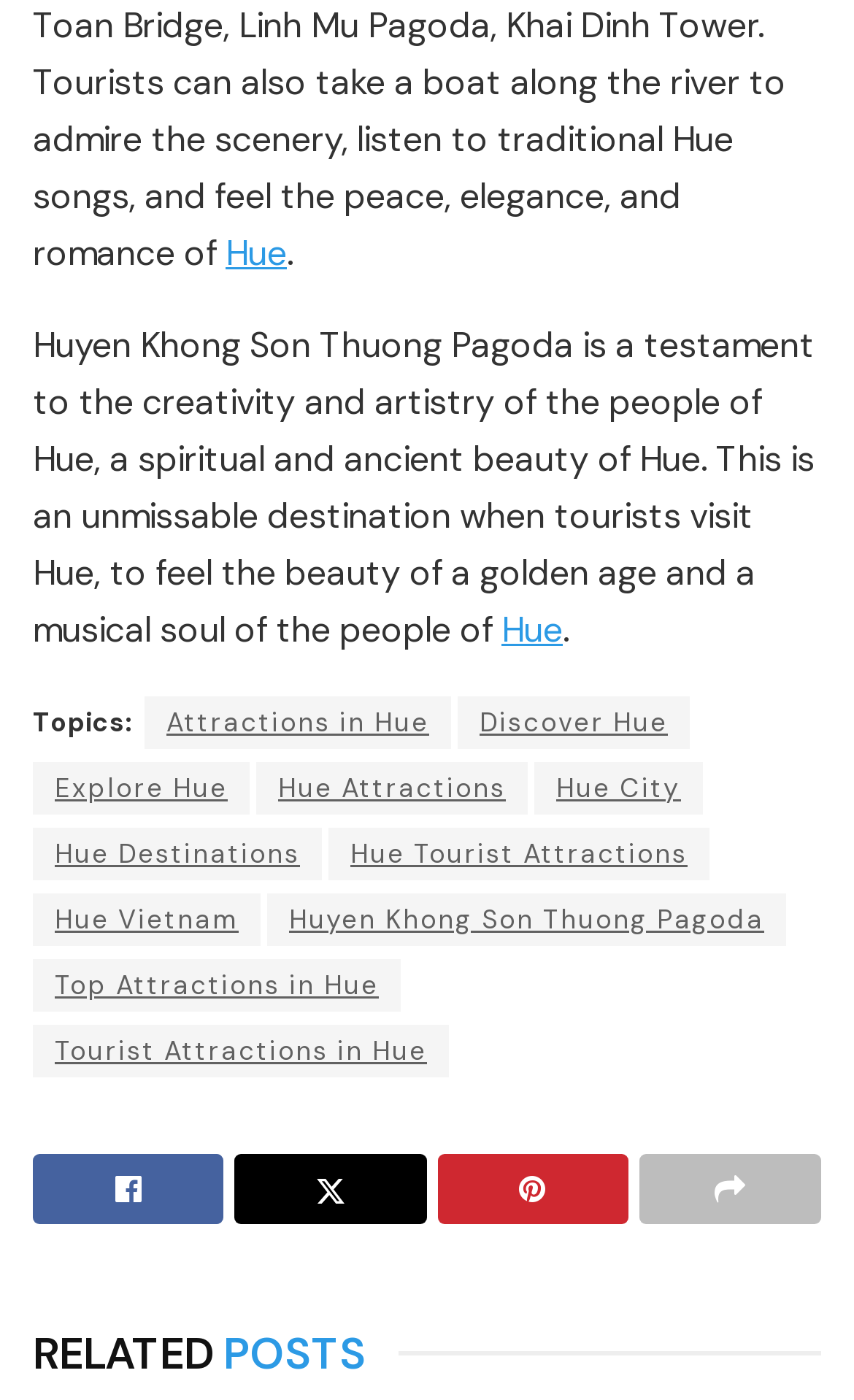Determine the bounding box coordinates for the element that should be clicked to follow this instruction: "Click on the Facebook icon". The coordinates should be given as four float numbers between 0 and 1, in the format [left, top, right, bottom].

[0.512, 0.824, 0.735, 0.874]